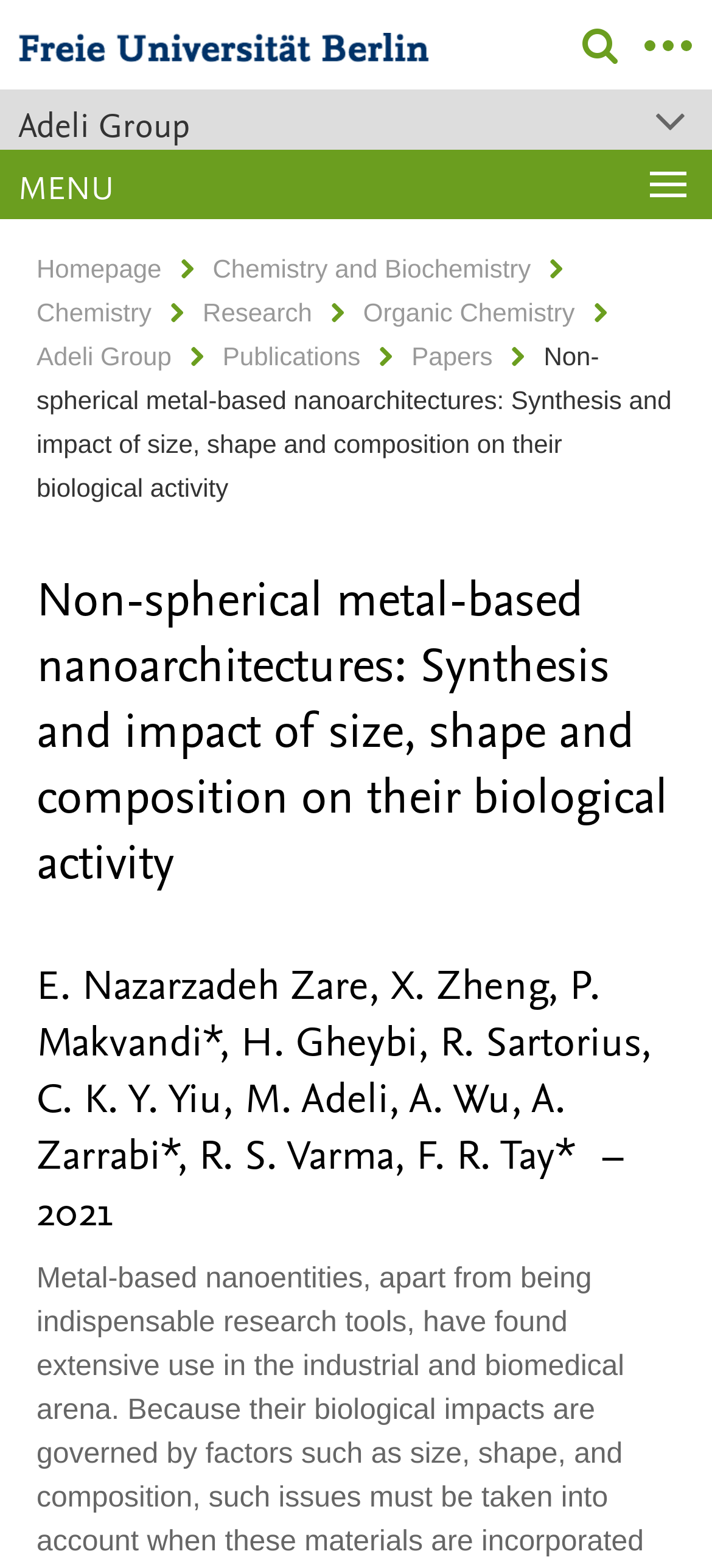Provide a thorough summary of the webpage.

The webpage is about the Adeli Group, which is part of the Department of Biology, Chemistry, Pharmacy. At the top left corner, there is a logo of the Freie Universität Berlin, which is a clickable link. Next to the logo, there is a heading that reads "Adeli Group". 

On the top right corner, there is a horizontal menu bar with several links, including "Homepage", "Chemistry and Biochemistry", "Chemistry", "Research", "Organic Chemistry", "Adeli Group", "Publications", and "Papers". 

Below the menu bar, there is a title that reads "Non-spherical metal-based nanoarchitectures: Synthesis and impact of size, shape and composition on their biological activity". This title is also a heading and is followed by a subheading that lists the authors and publication year of a research paper. The subheading is quite long and takes up most of the width of the page.